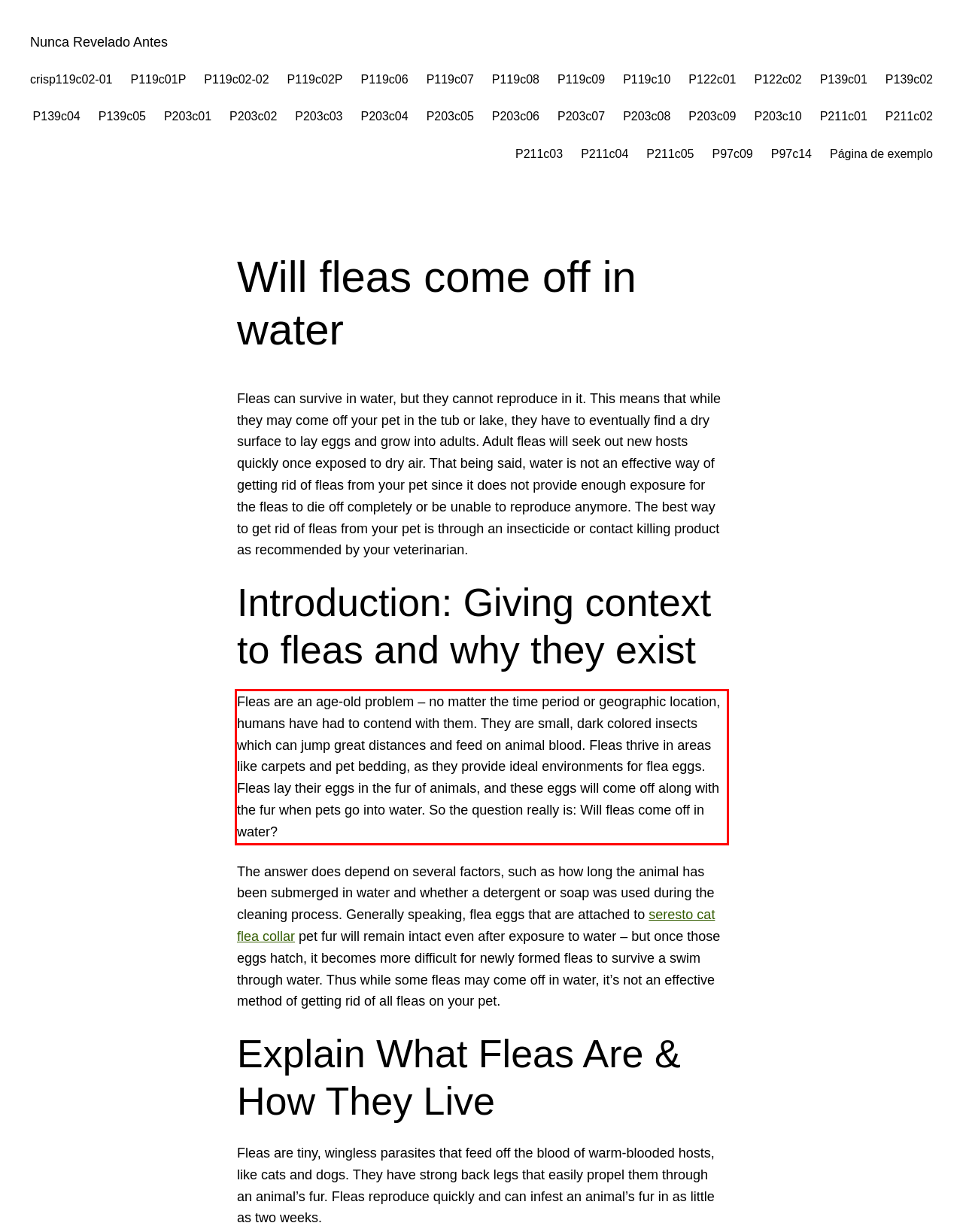Identify and extract the text within the red rectangle in the screenshot of the webpage.

Fleas are an age-old problem – no matter the time period or geographic location, humans have had to contend with them. They are small, dark colored insects which can jump great distances and feed on animal blood. Fleas thrive in areas like carpets and pet bedding, as they provide ideal environments for flea eggs. Fleas lay their eggs in the fur of animals, and these eggs will come off along with the fur when pets go into water. So the question really is: Will fleas come off in water?